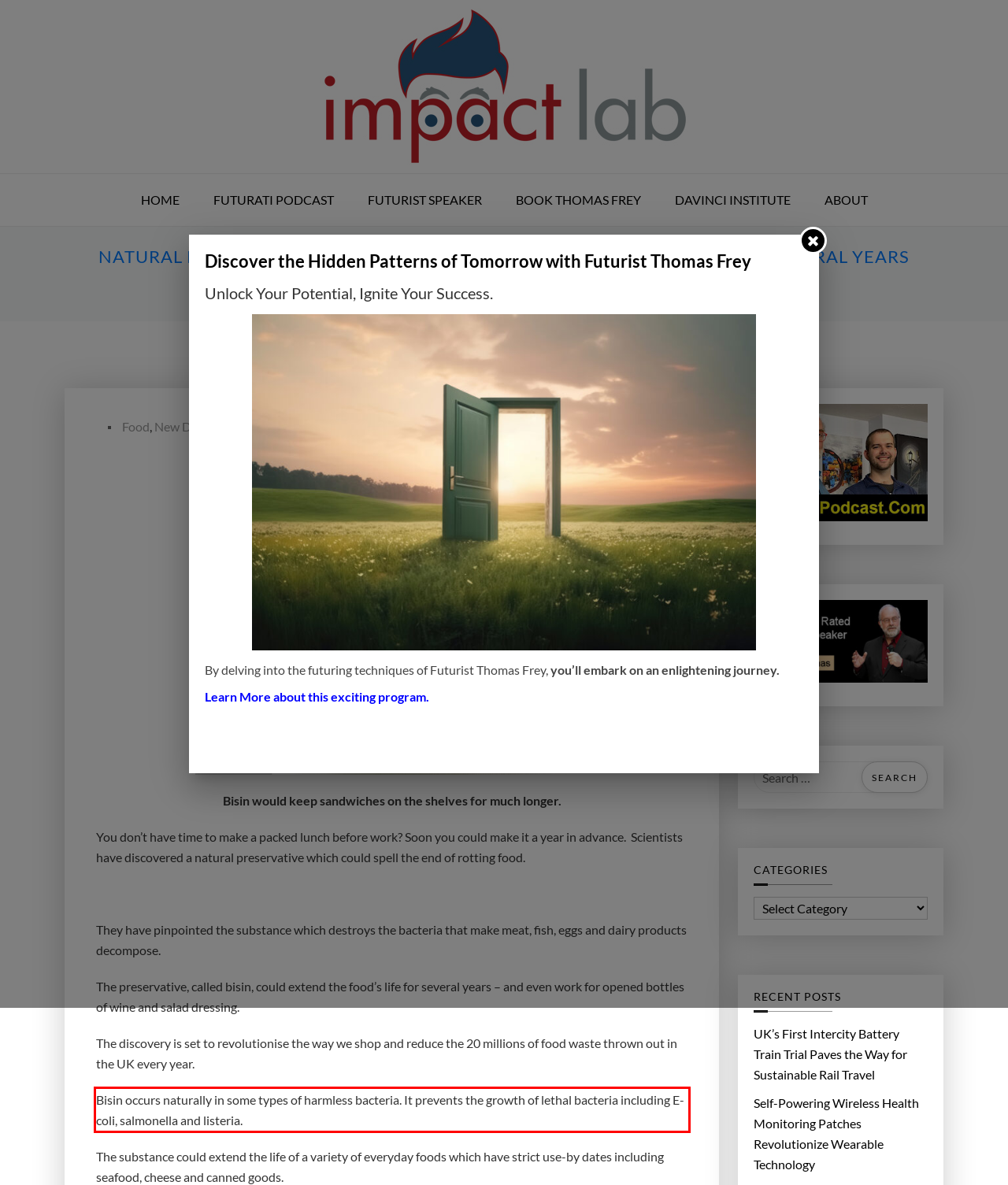You are provided with a screenshot of a webpage featuring a red rectangle bounding box. Extract the text content within this red bounding box using OCR.

Bisin occurs naturally in some types of harmless bacteria. It prevents the growth of lethal bacteria including E-coli, salmonella and listeria.